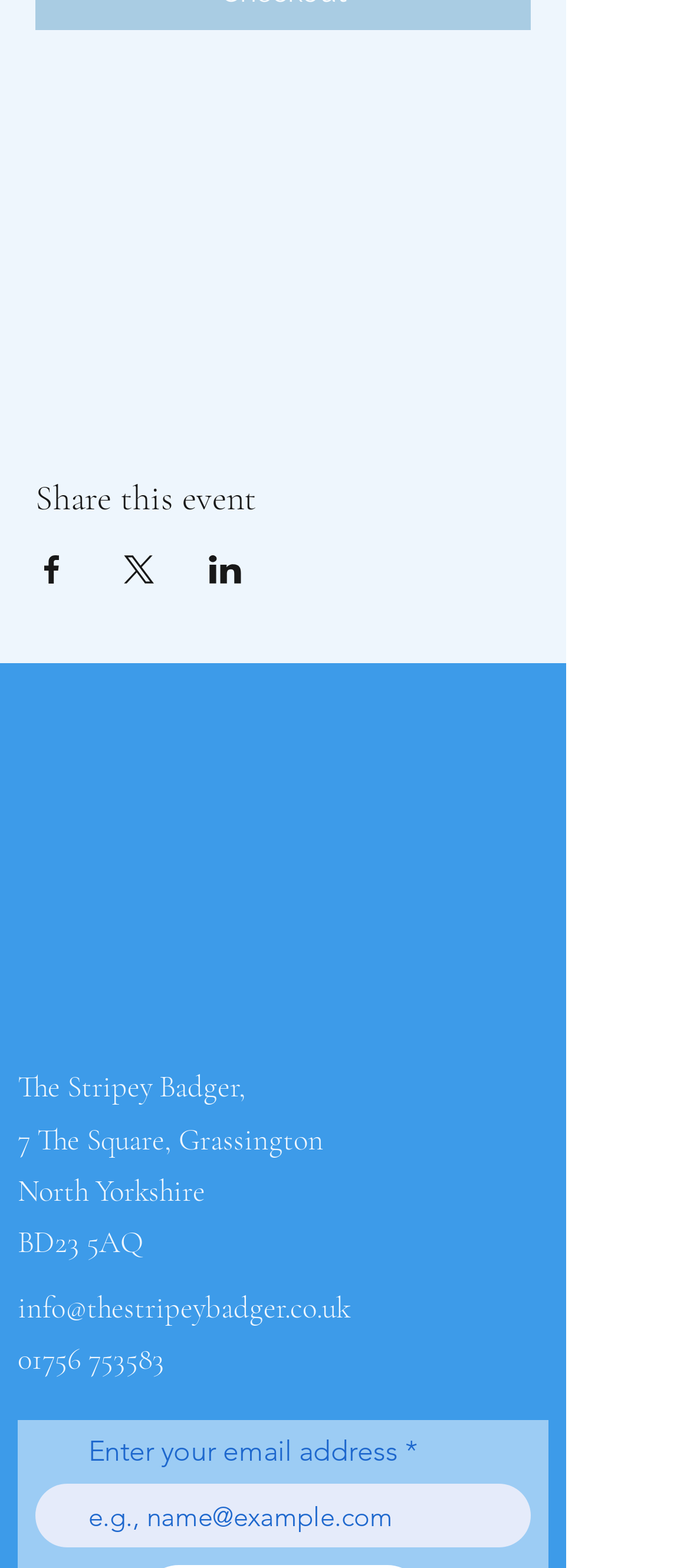How many social media platforms can you share the event on?
Look at the screenshot and respond with a single word or phrase.

3